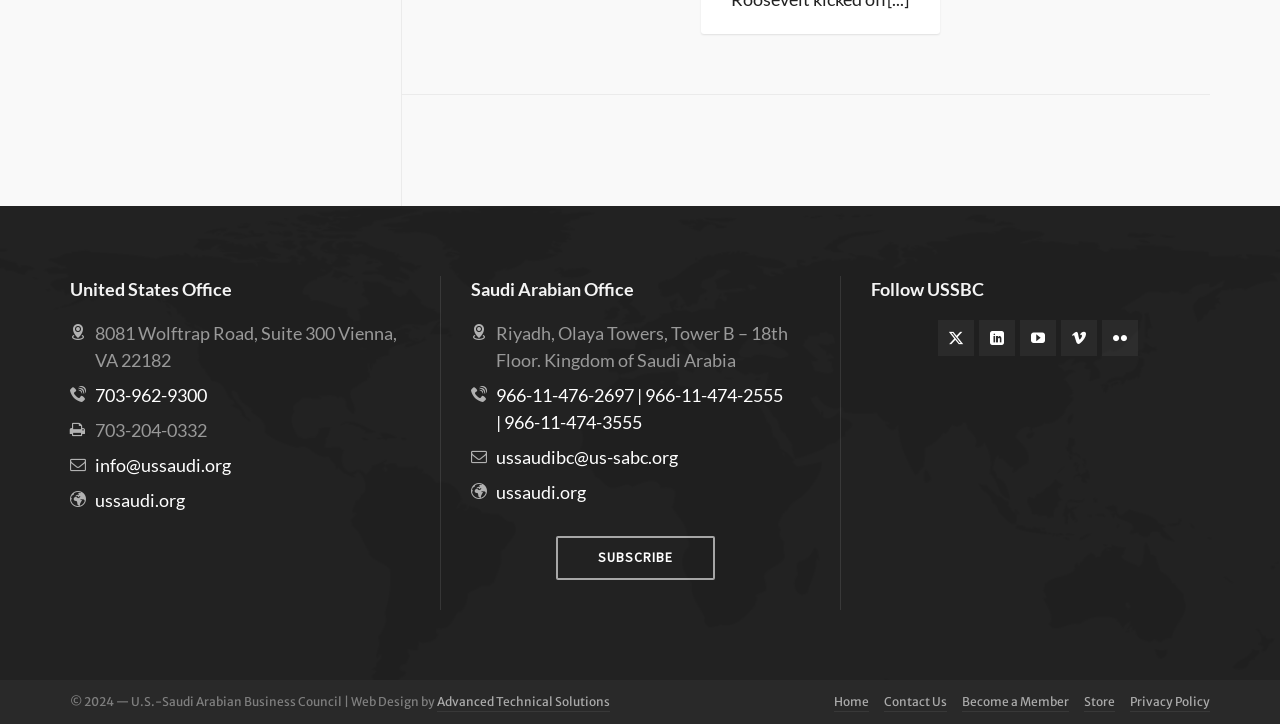Specify the bounding box coordinates of the area to click in order to execute this command: 'Contact Us'. The coordinates should consist of four float numbers ranging from 0 to 1, and should be formatted as [left, top, right, bottom].

[0.691, 0.958, 0.74, 0.983]